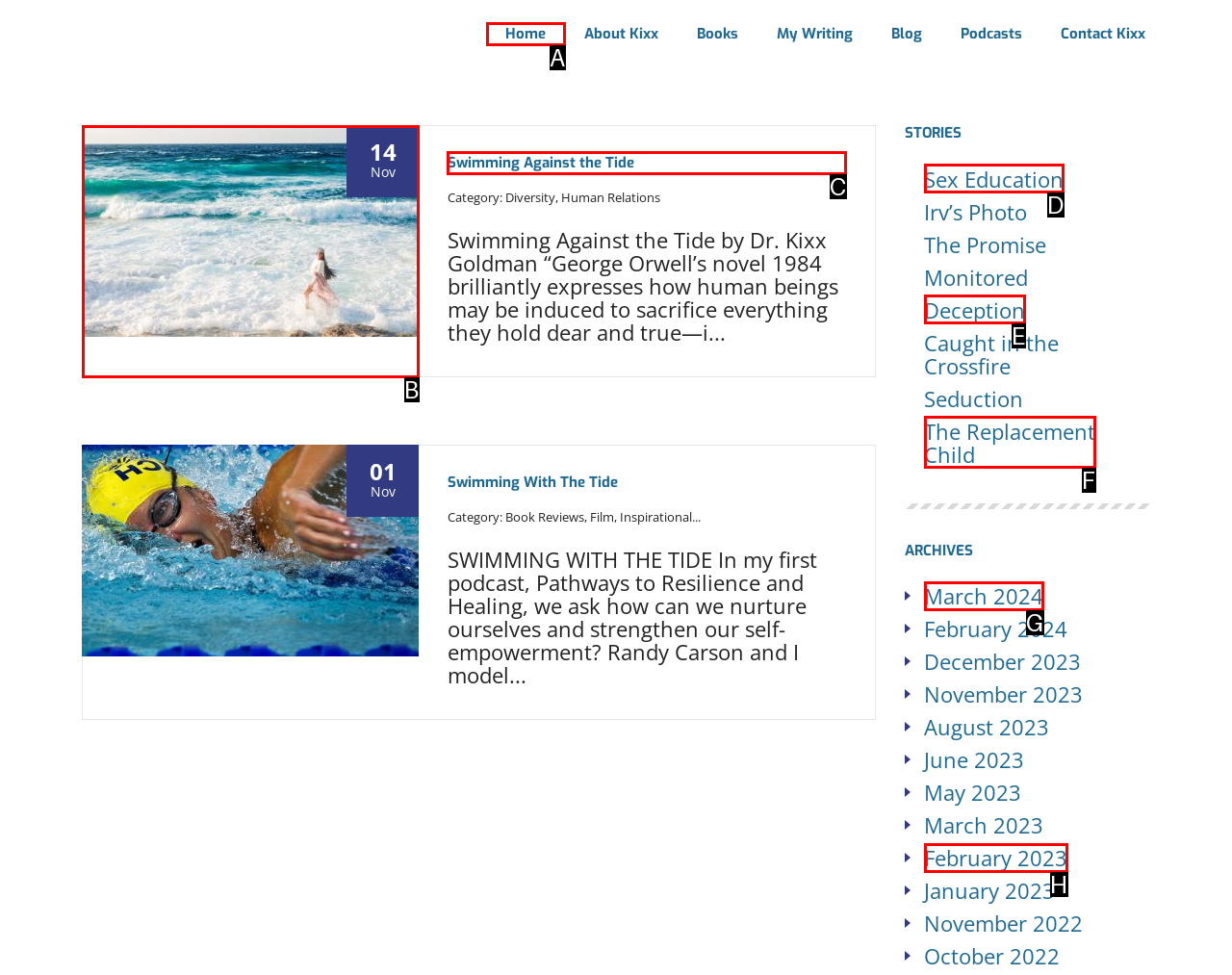Point out the letter of the HTML element you should click on to execute the task: View the 'Swimming Against the Tide' blog post
Reply with the letter from the given options.

C